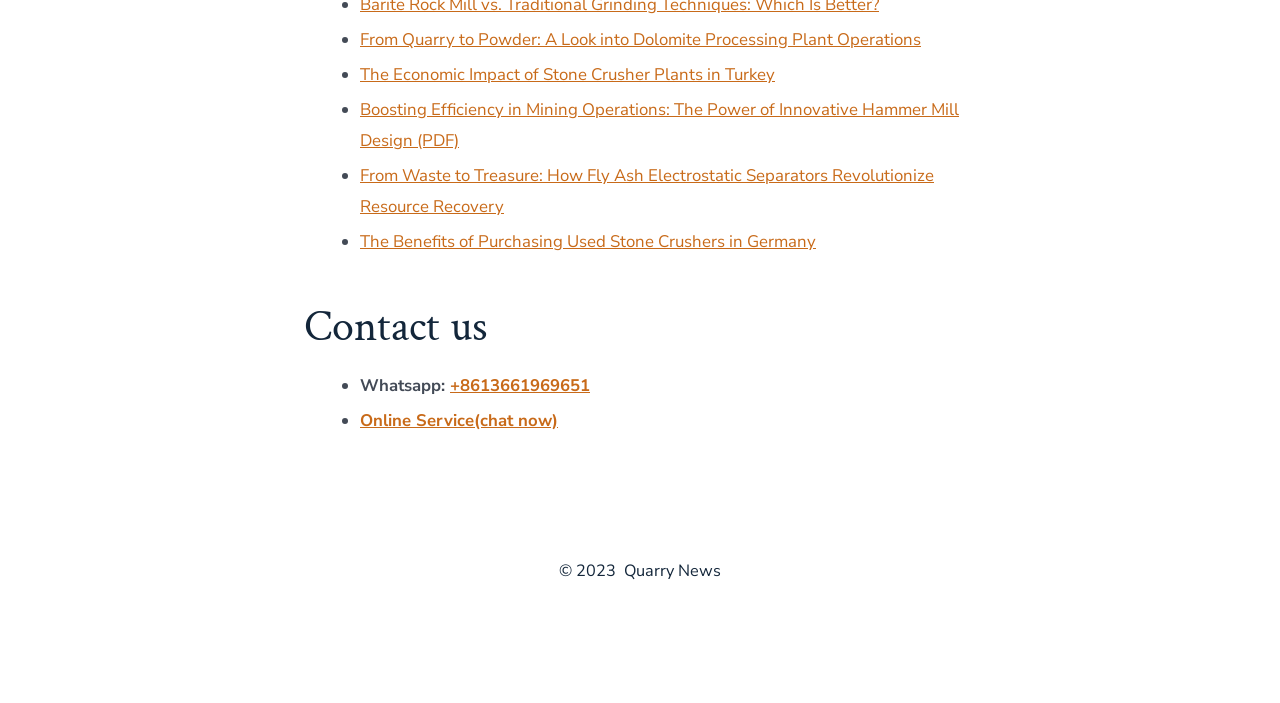Give a one-word or one-phrase response to the question: 
How many links are listed on the webpage?

5